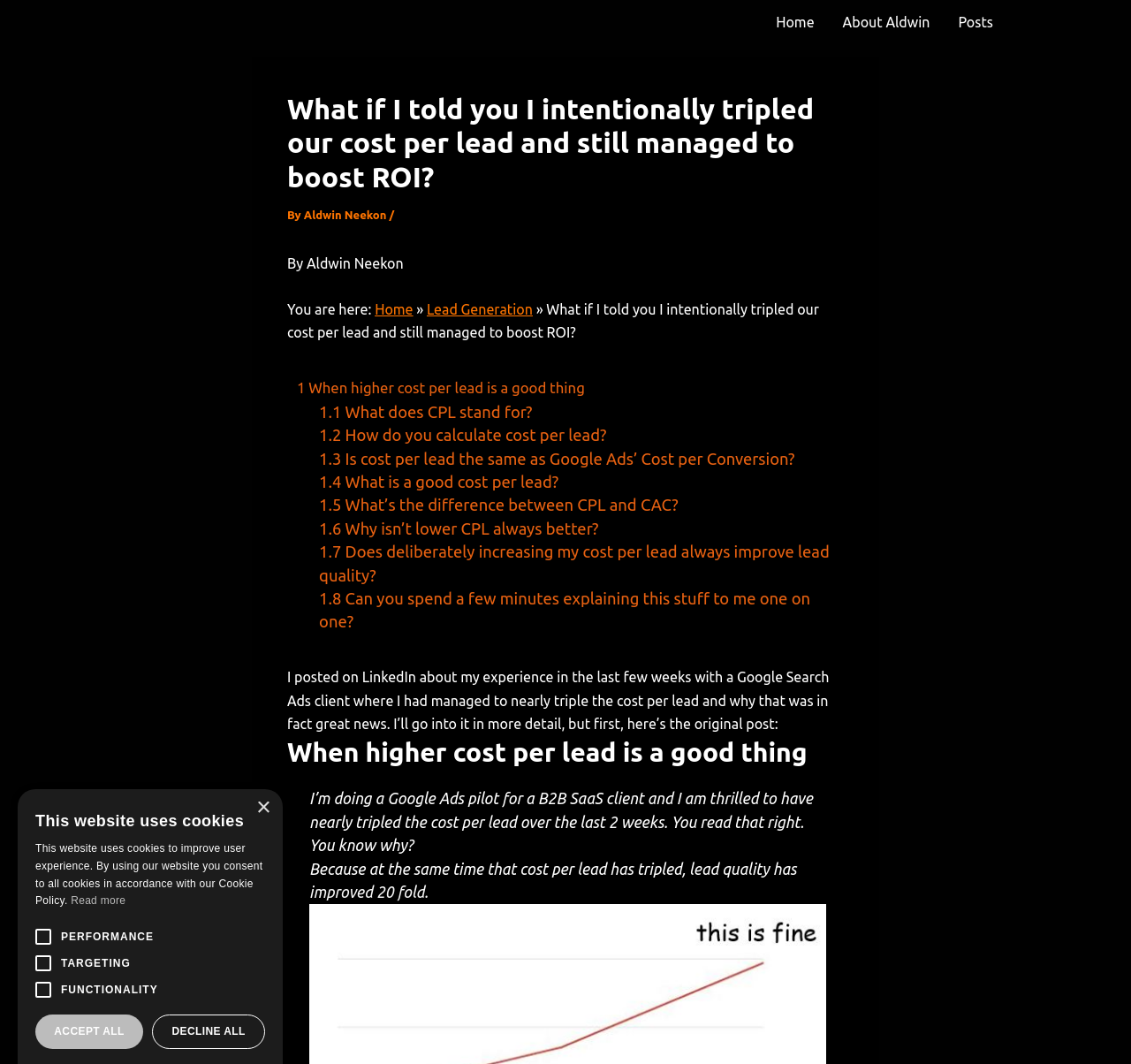How many links are there in the LayoutTable section?
Using the image as a reference, give a one-word or short phrase answer.

8